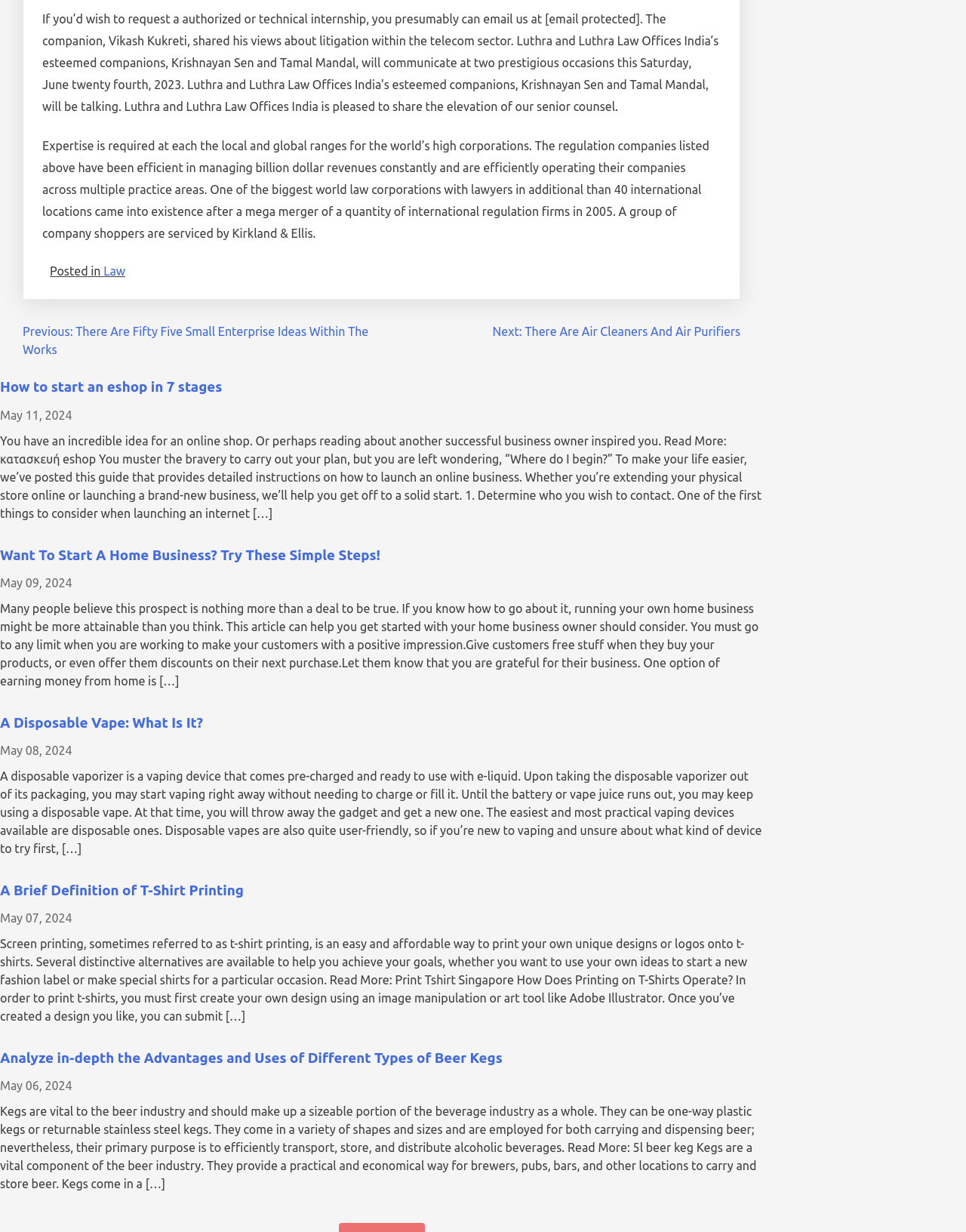How many articles are listed on the webpage?
Using the details shown in the screenshot, provide a comprehensive answer to the question.

I counted the number of articles listed on the webpage by looking at the 'list' element with bounding box coordinates [0.0, 0.306, 0.79, 0.986]. There are 6 articles listed, each with a heading, link, and date.